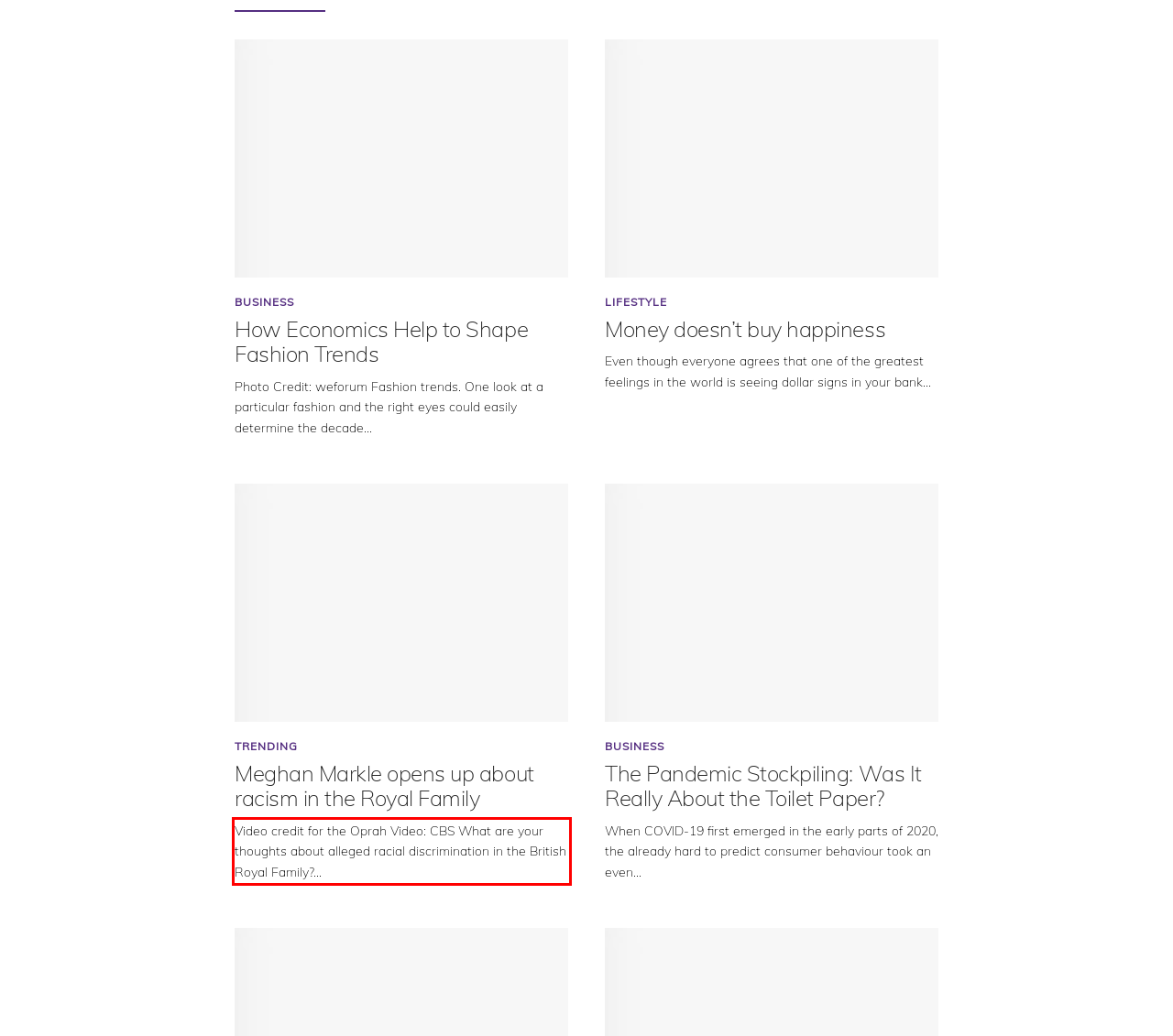Look at the provided screenshot of the webpage and perform OCR on the text within the red bounding box.

Video credit for the Oprah Video: CBS What are your thoughts about alleged racial discrimination in the British Royal Family?...